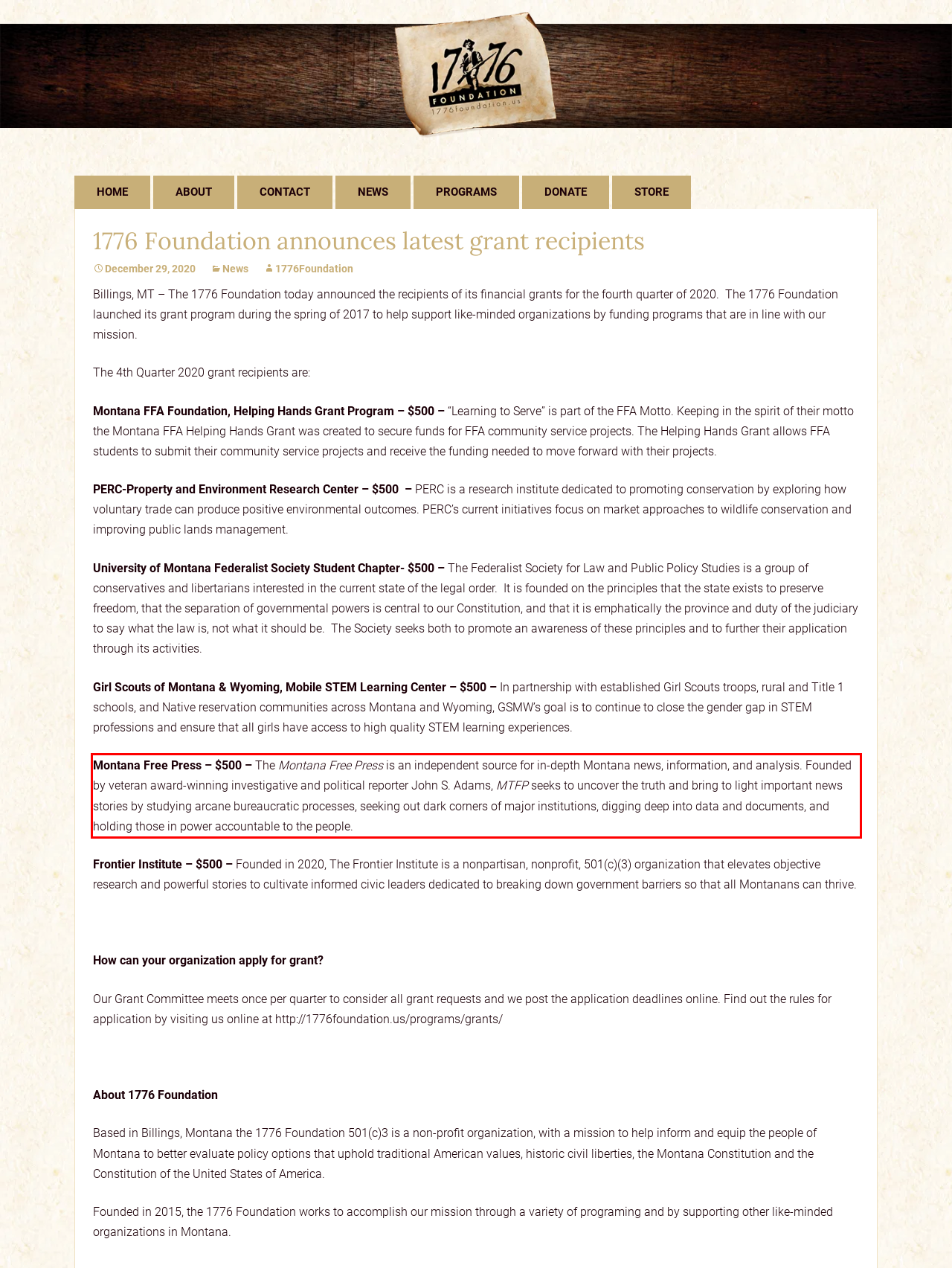Given a screenshot of a webpage, identify the red bounding box and perform OCR to recognize the text within that box.

Montana Free Press – $500 – The Montana Free Press is an independent source for in-depth Montana news, information, and analysis. Founded by veteran award-winning investigative and political reporter John S. Adams, MTFP seeks to uncover the truth and bring to light important news stories by studying arcane bureaucratic processes, seeking out dark corners of major institutions, digging deep into data and documents, and holding those in power accountable to the people.